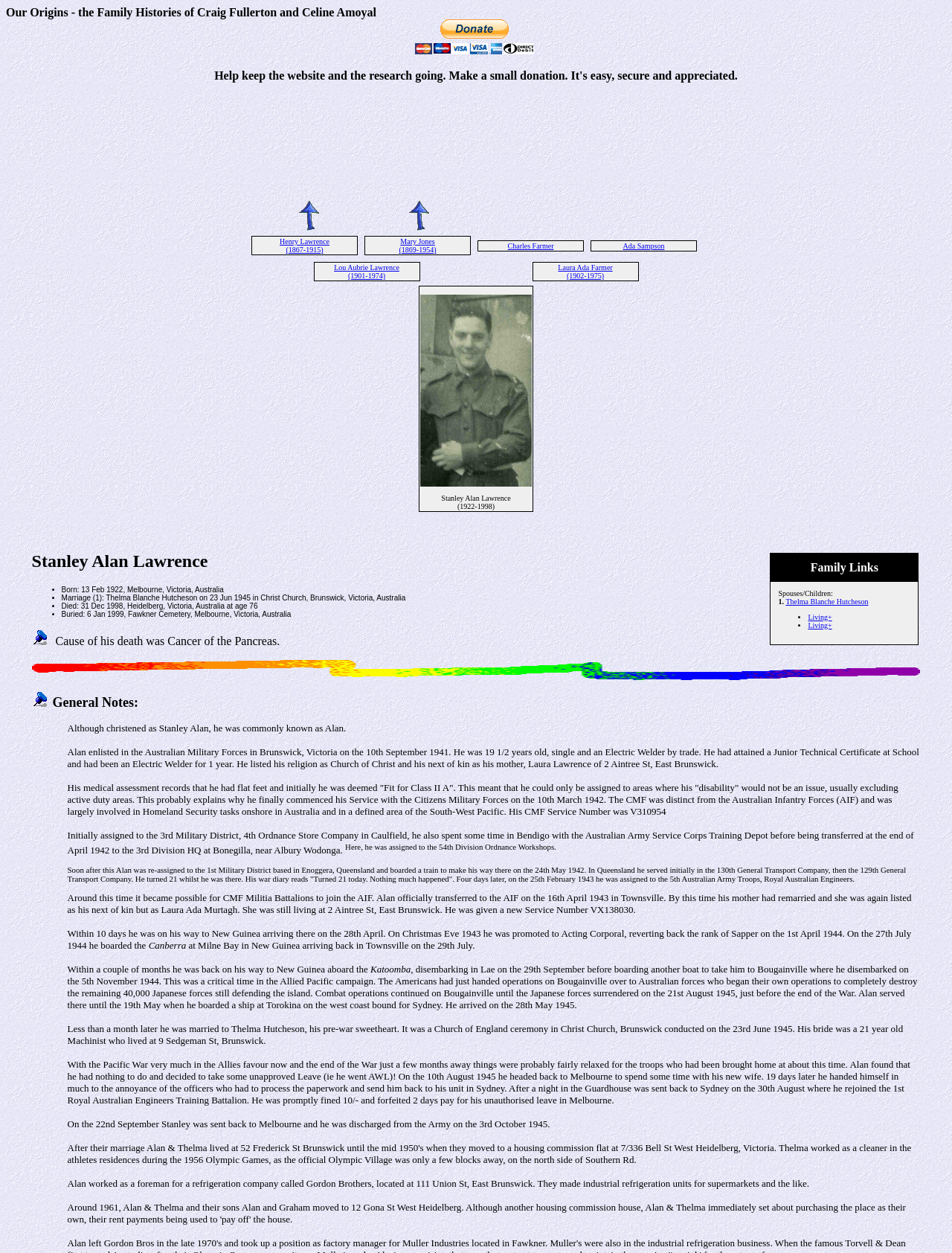Please identify the bounding box coordinates of the element's region that needs to be clicked to fulfill the following instruction: "Click the PayPal button". The bounding box coordinates should consist of four float numbers between 0 and 1, i.e., [left, top, right, bottom].

[0.436, 0.015, 0.561, 0.043]